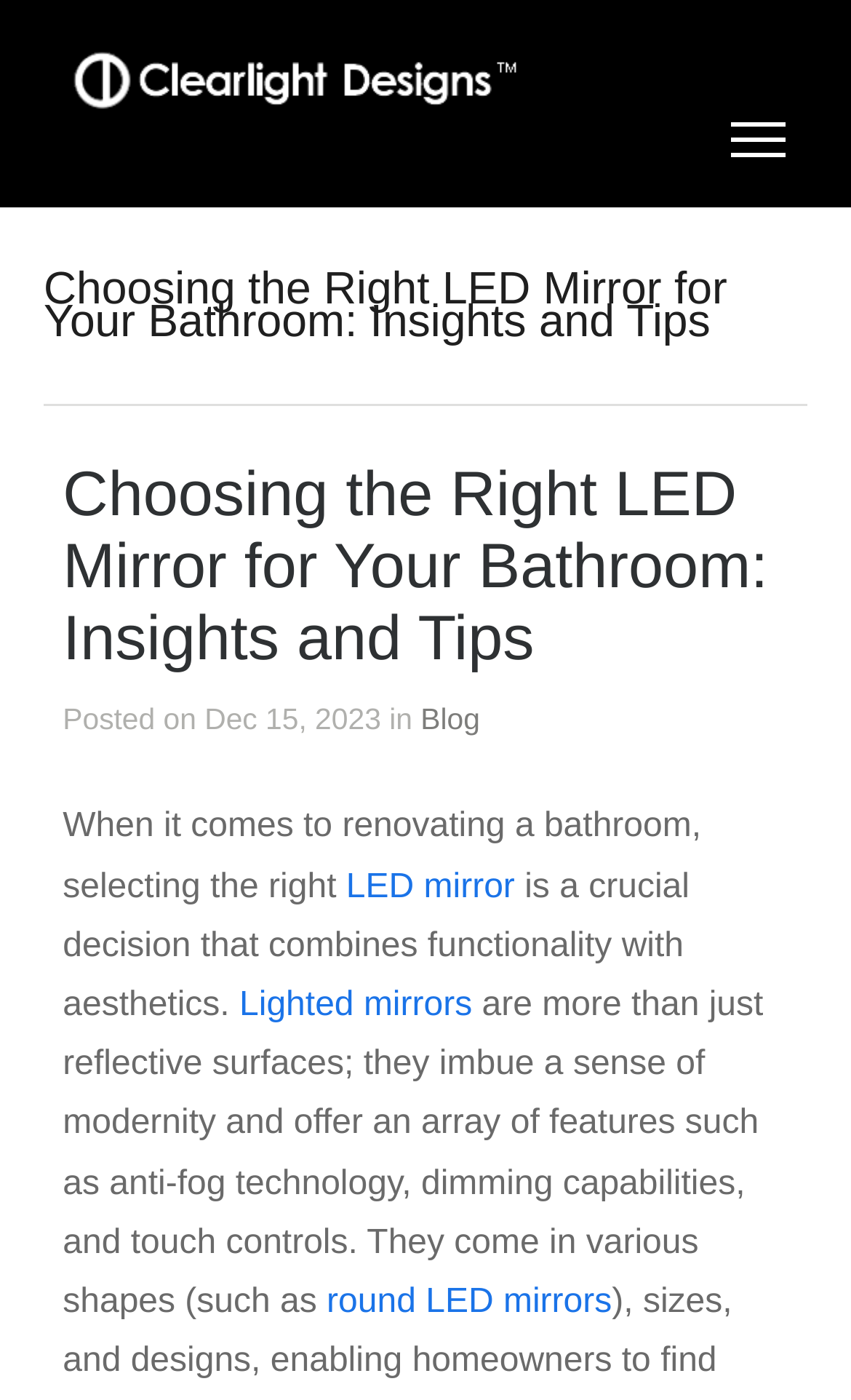What shape of LED mirror is mentioned on the webpage?
Based on the content of the image, thoroughly explain and answer the question.

The webpage mentions that LED mirrors come in various shapes, and specifically mentions round LED mirrors as an example.